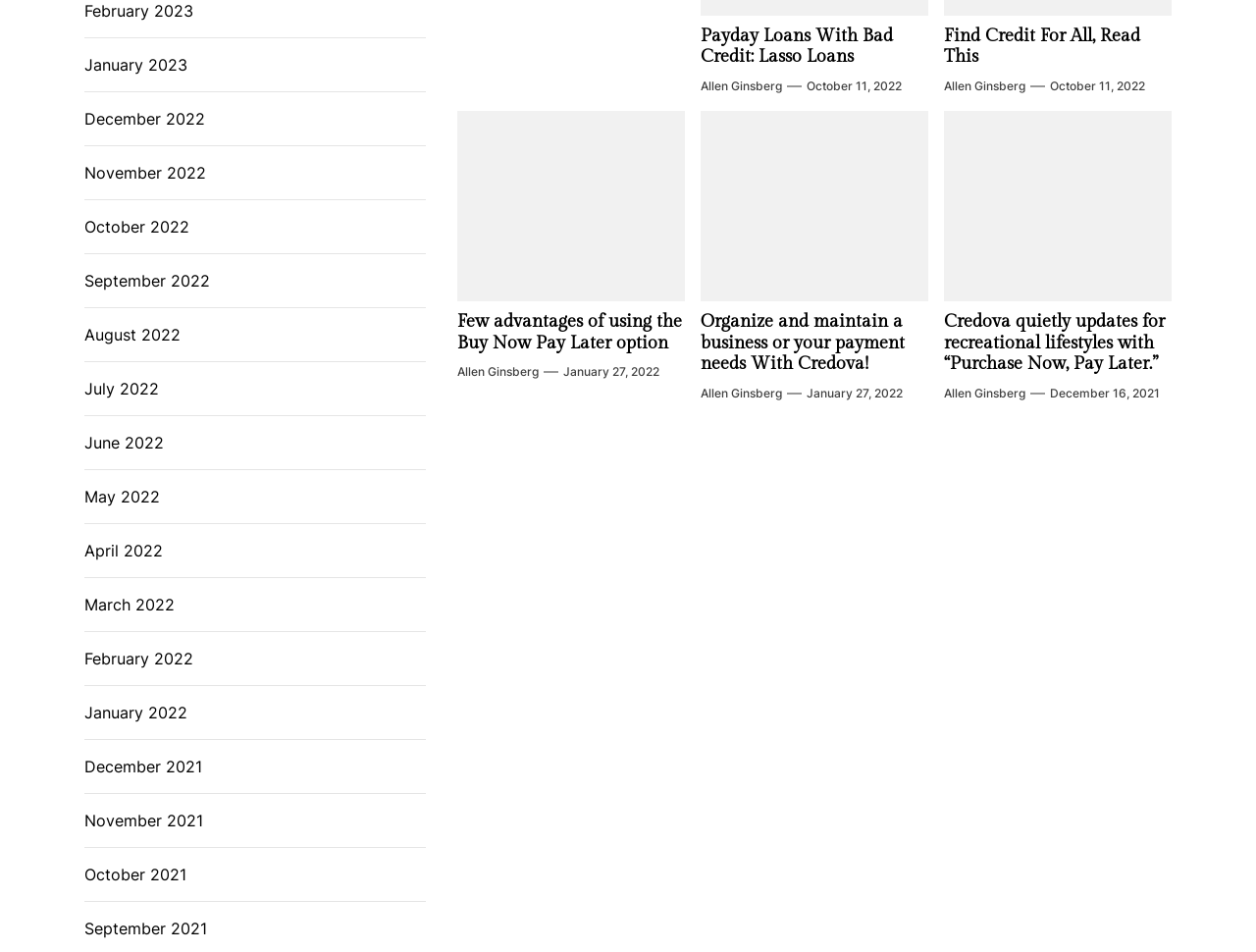What is the topic of the third article?
Identify the answer in the screenshot and reply with a single word or phrase.

Credova updates